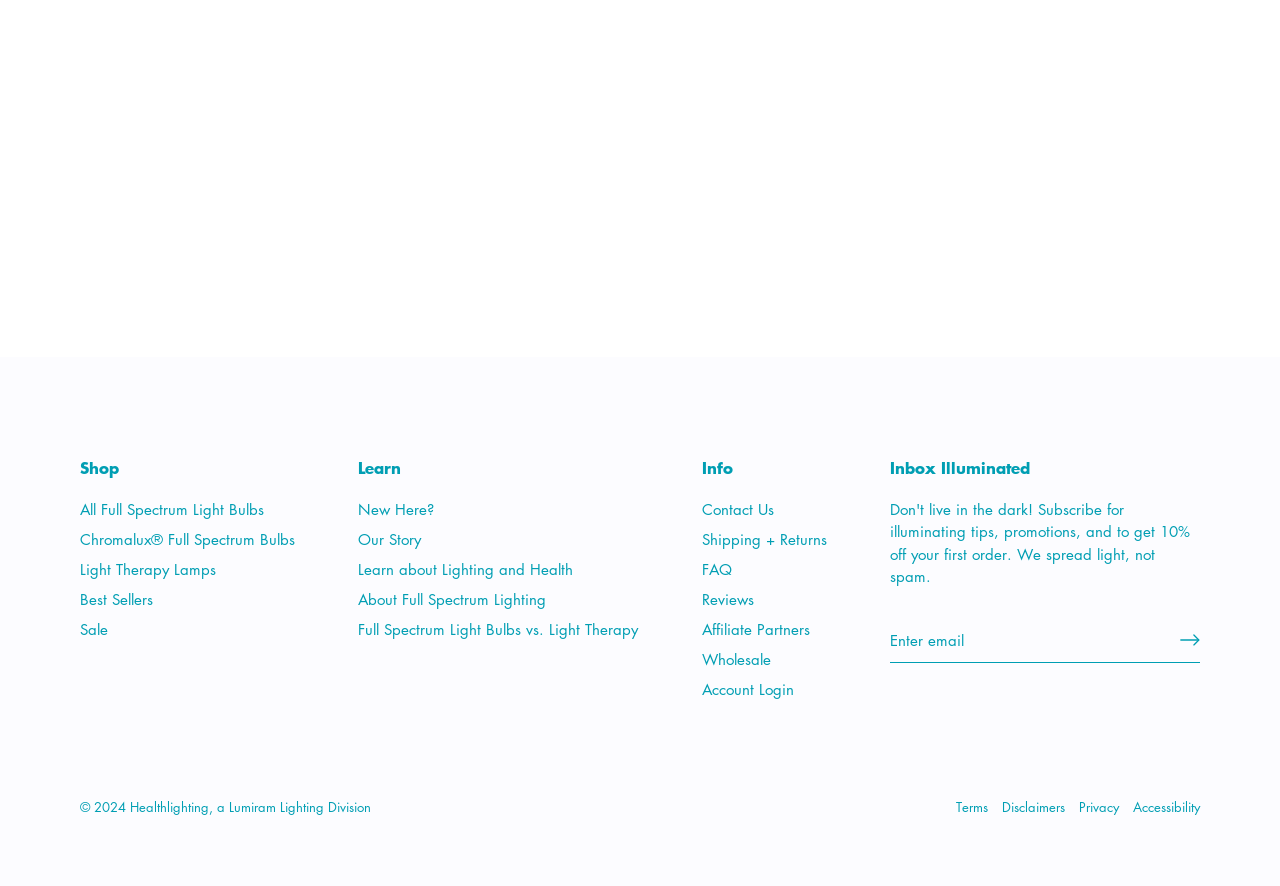Refer to the element description Best Sellers and identify the corresponding bounding box in the screenshot. Format the coordinates as (top-left x, top-left y, bottom-right x, bottom-right y) with values in the range of 0 to 1.

[0.062, 0.665, 0.12, 0.687]